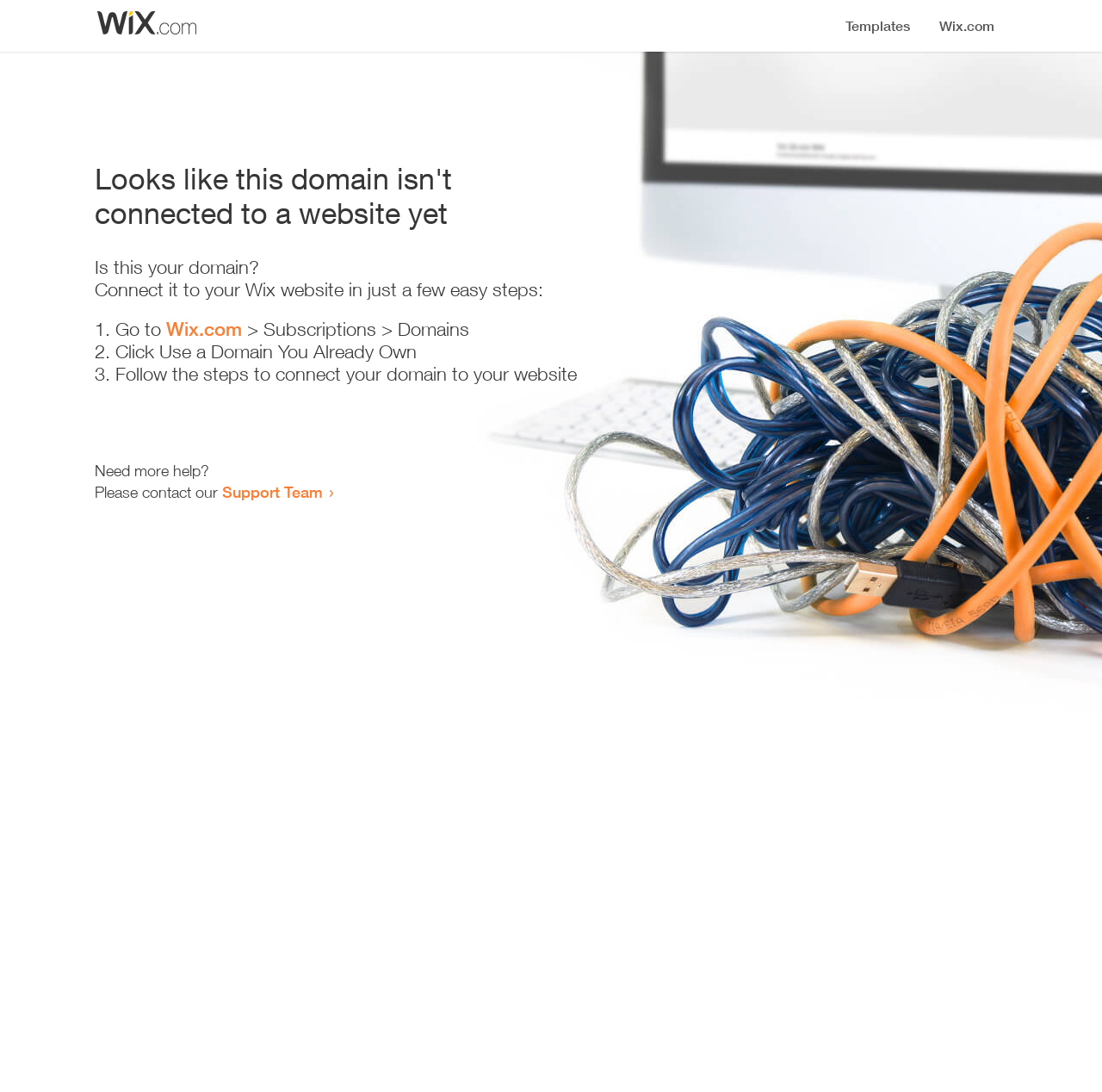Determine and generate the text content of the webpage's headline.

Looks like this domain isn't
connected to a website yet